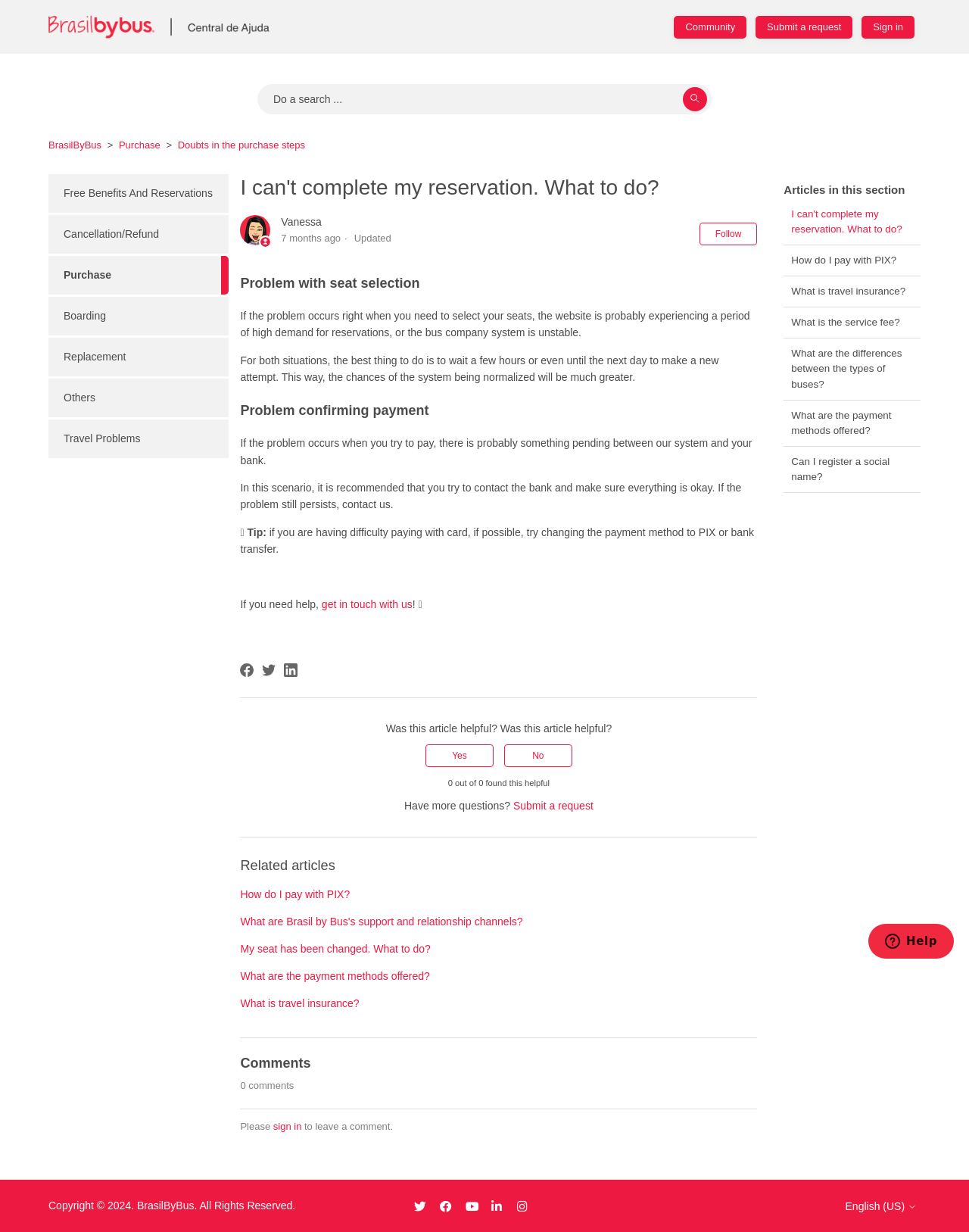Given the following UI element description: "title="Home"", find the bounding box coordinates in the webpage screenshot.

[0.05, 0.016, 0.29, 0.026]